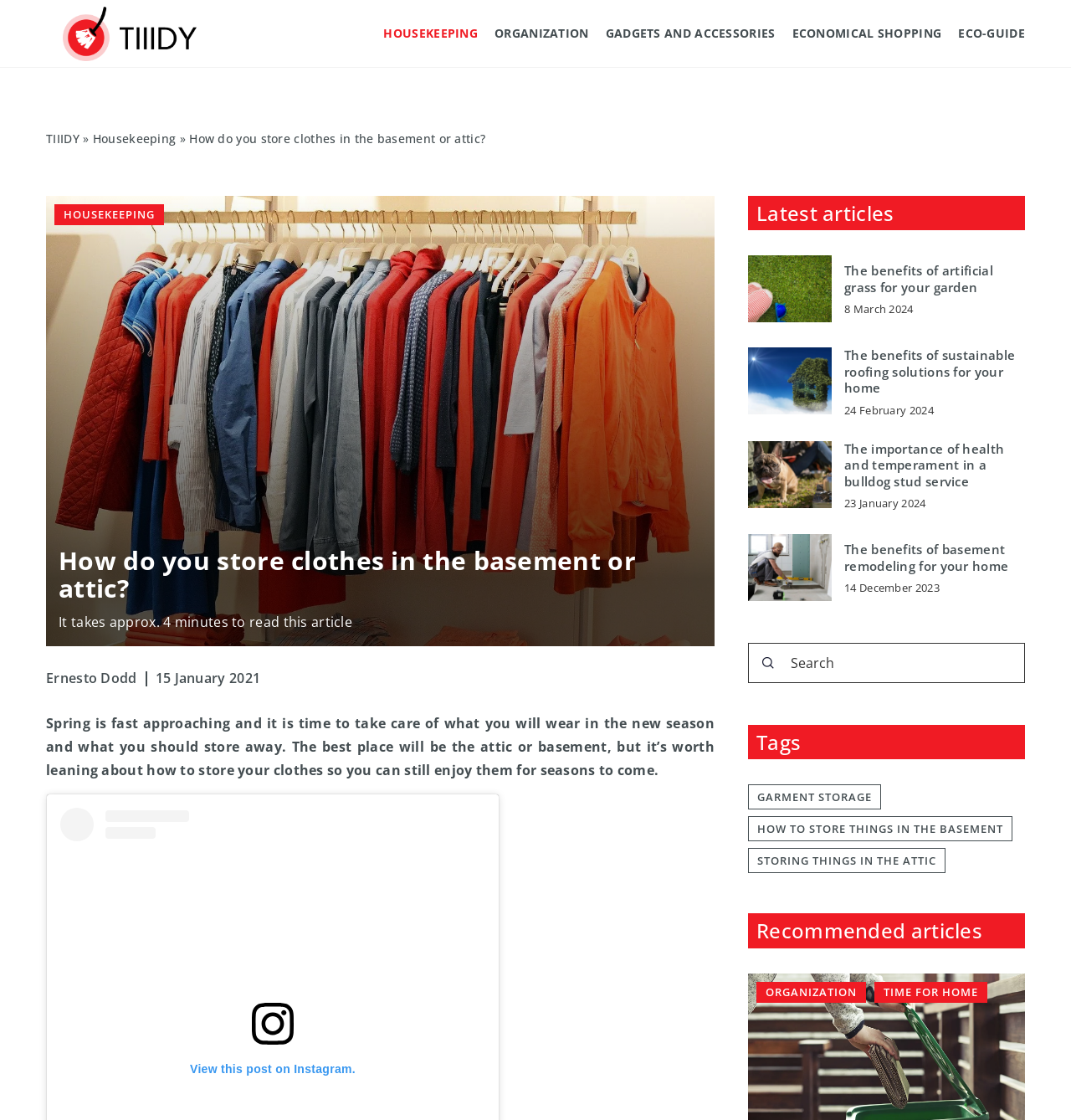Could you locate the bounding box coordinates for the section that should be clicked to accomplish this task: "Input your email".

None